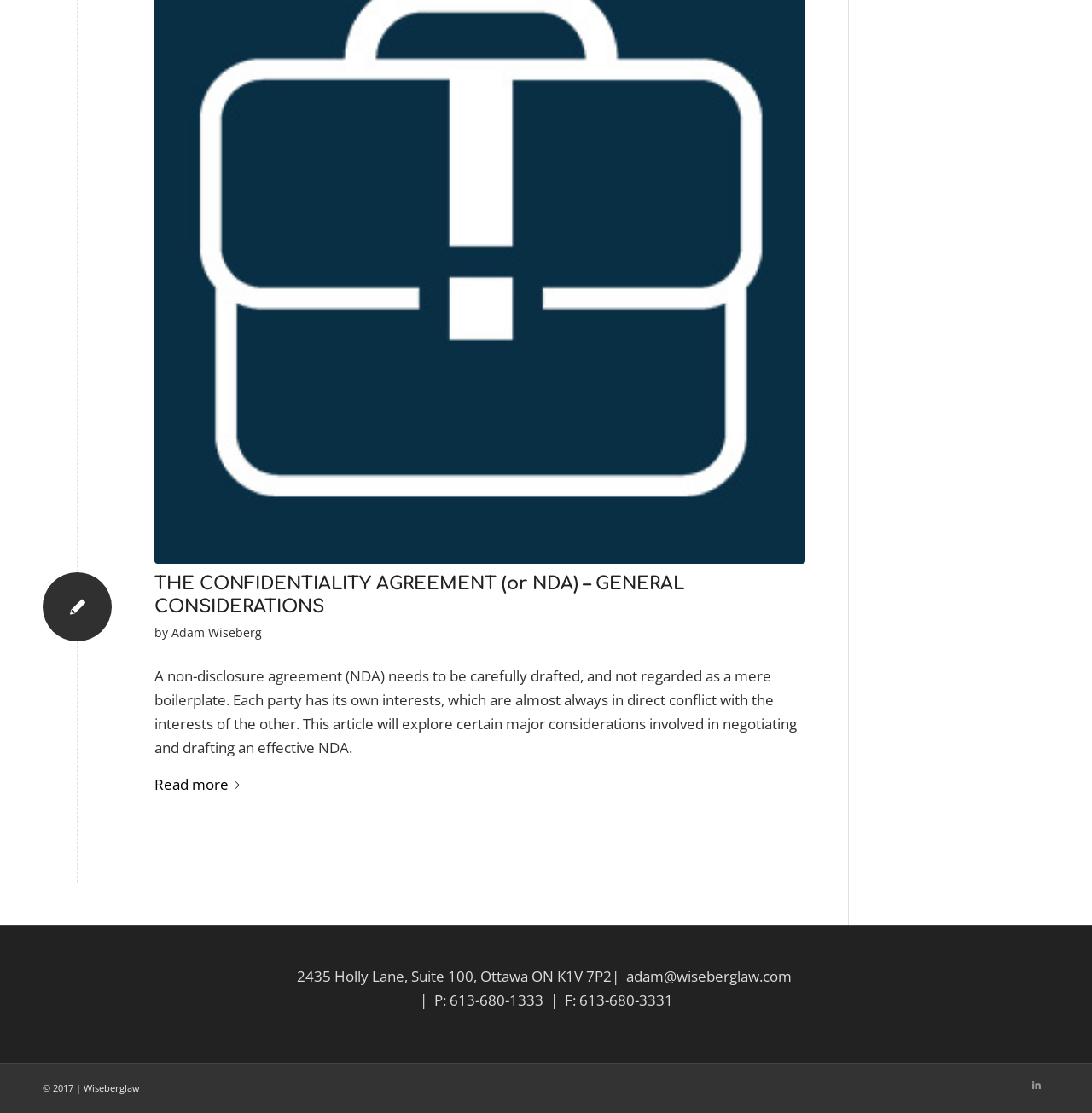What is the phone number of Wiseberglaw?
Based on the visual, give a brief answer using one word or a short phrase.

613-680-1333